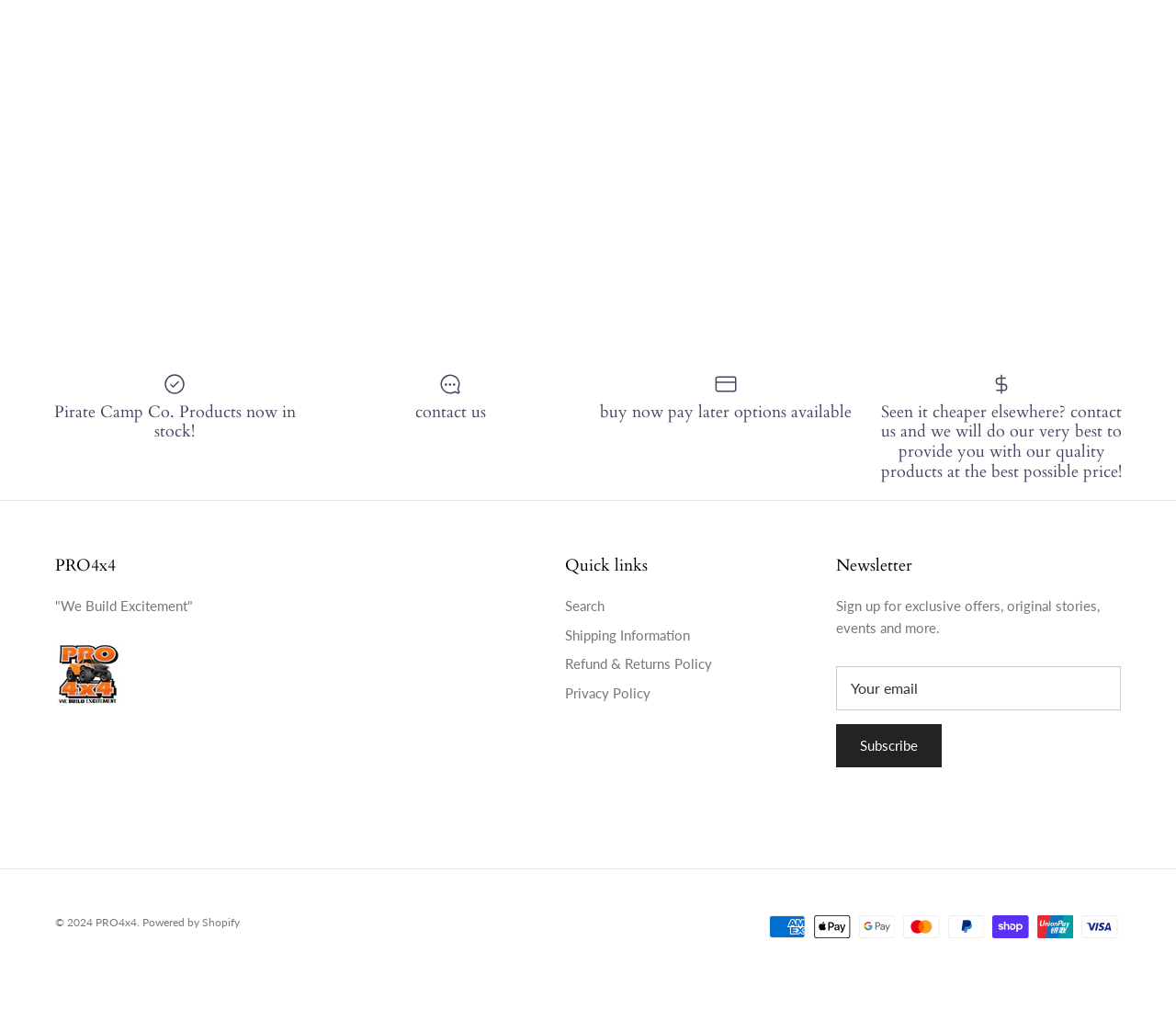Determine the bounding box coordinates of the clickable region to carry out the instruction: "Search for products".

[0.48, 0.592, 0.514, 0.608]